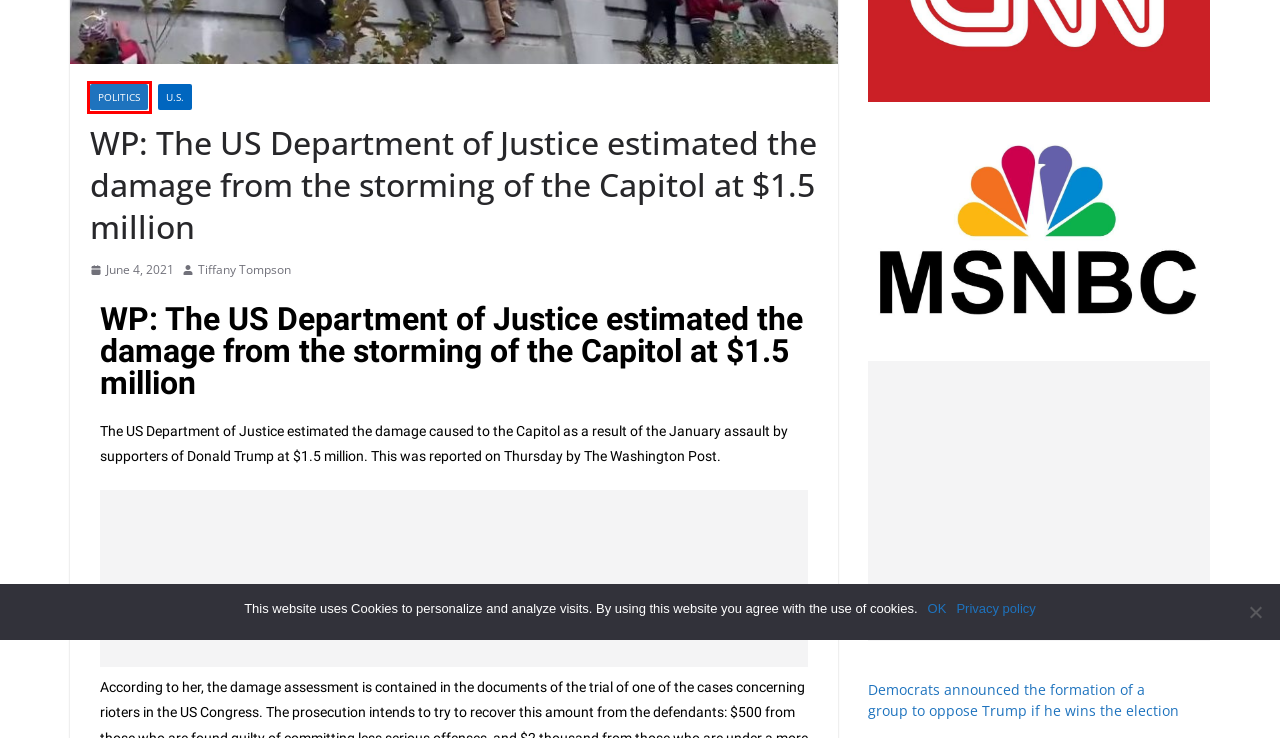You have a screenshot showing a webpage with a red bounding box around a UI element. Choose the webpage description that best matches the new page after clicking the highlighted element. Here are the options:
A. MSNBC Live [HD]
B. Tiffany Tompson, Author at BREAKING NEWS
C. Politics- BREAKING NEWS
D. Privacy Policy
E. Hunter Biden will not testify in gun possession case
F. Contact US
G. U.S.- BREAKING NEWS
H. Netflix’s recipe for success includes ‘secret sauce’ spiced with Silicon Valley savvy

C